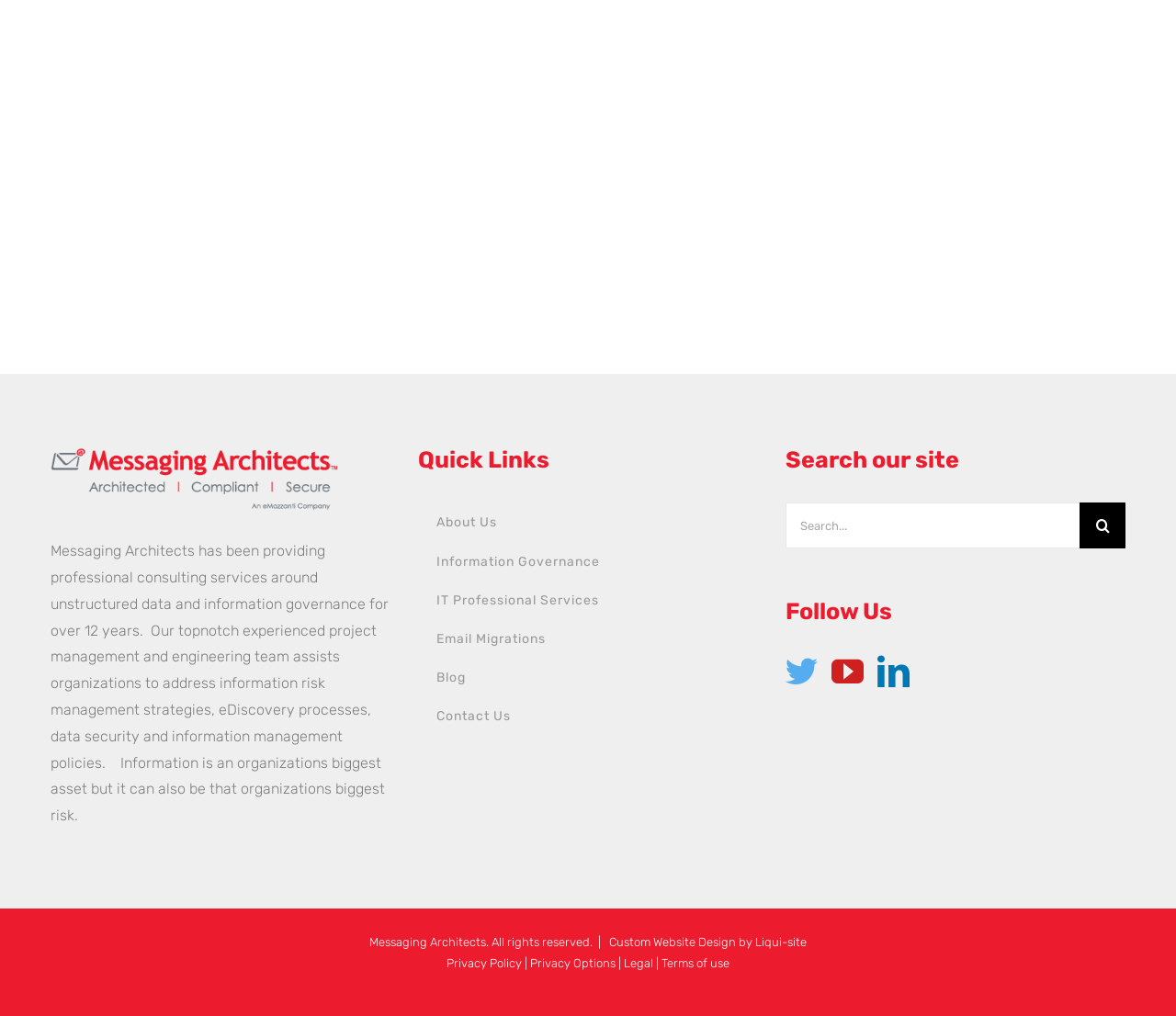Provide the bounding box for the UI element matching this description: "Terms of use".

[0.562, 0.941, 0.62, 0.955]